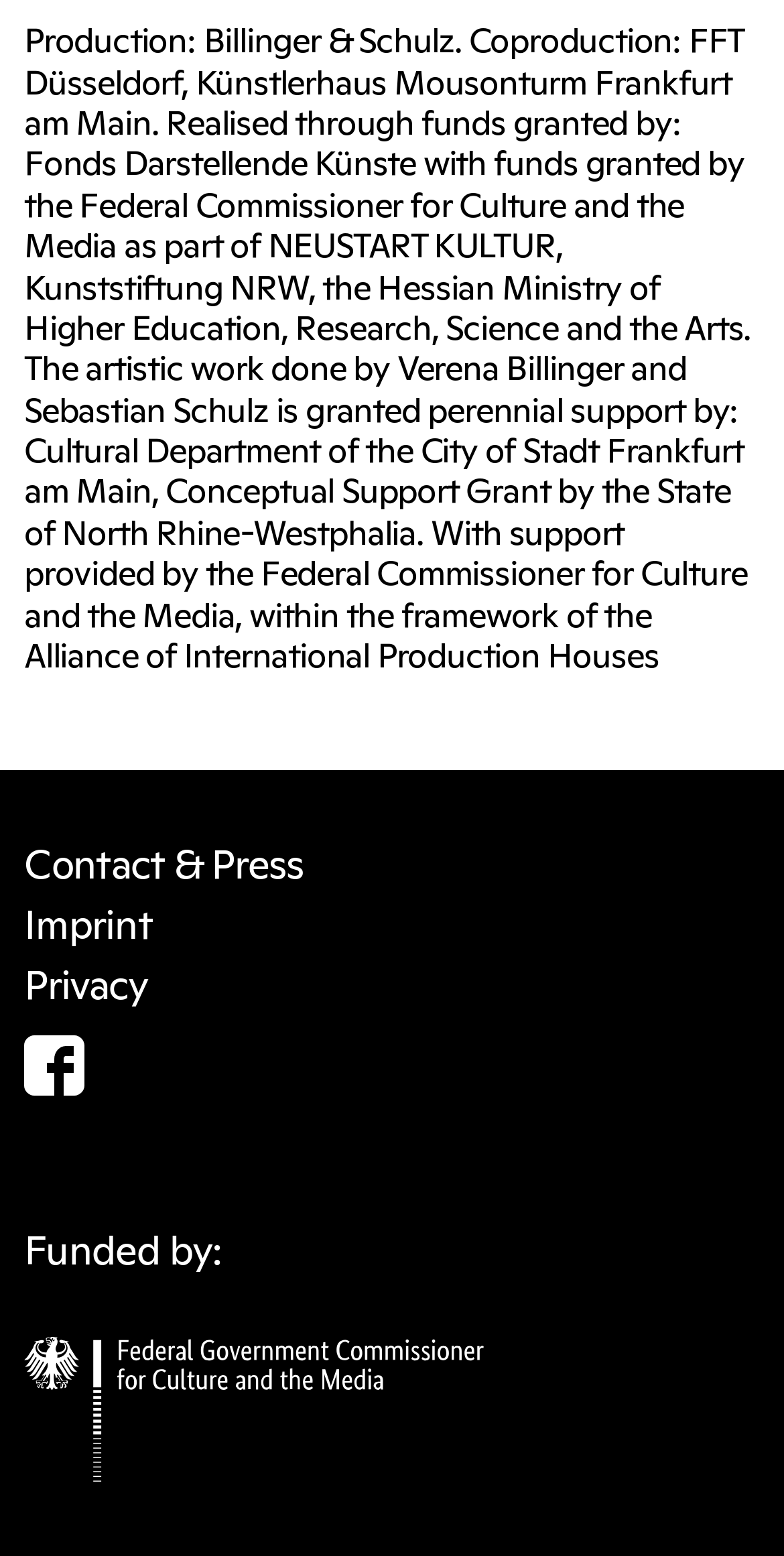How many links are there at the bottom of the webpage?
Please provide a comprehensive and detailed answer to the question.

There are five links at the bottom of the webpage, which are 'Contact & Press', 'Imprint', 'Privacy', 'Facebook', and 'Die Beauftragte der Bundesregierung für Kultur und Medien'.